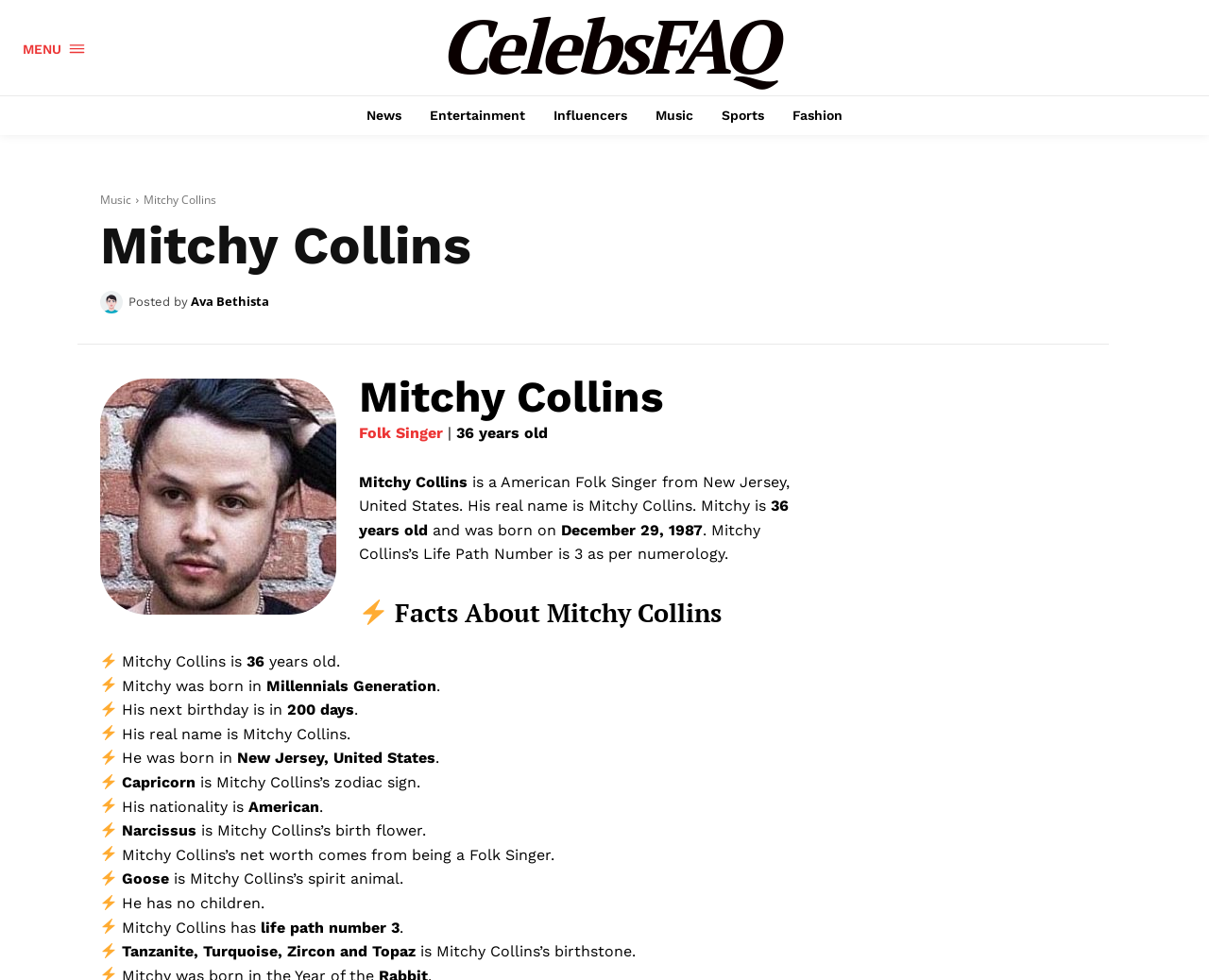Identify the bounding box coordinates for the element you need to click to achieve the following task: "Read more about Folk Singer". Provide the bounding box coordinates as four float numbers between 0 and 1, in the form [left, top, right, bottom].

[0.297, 0.433, 0.366, 0.451]